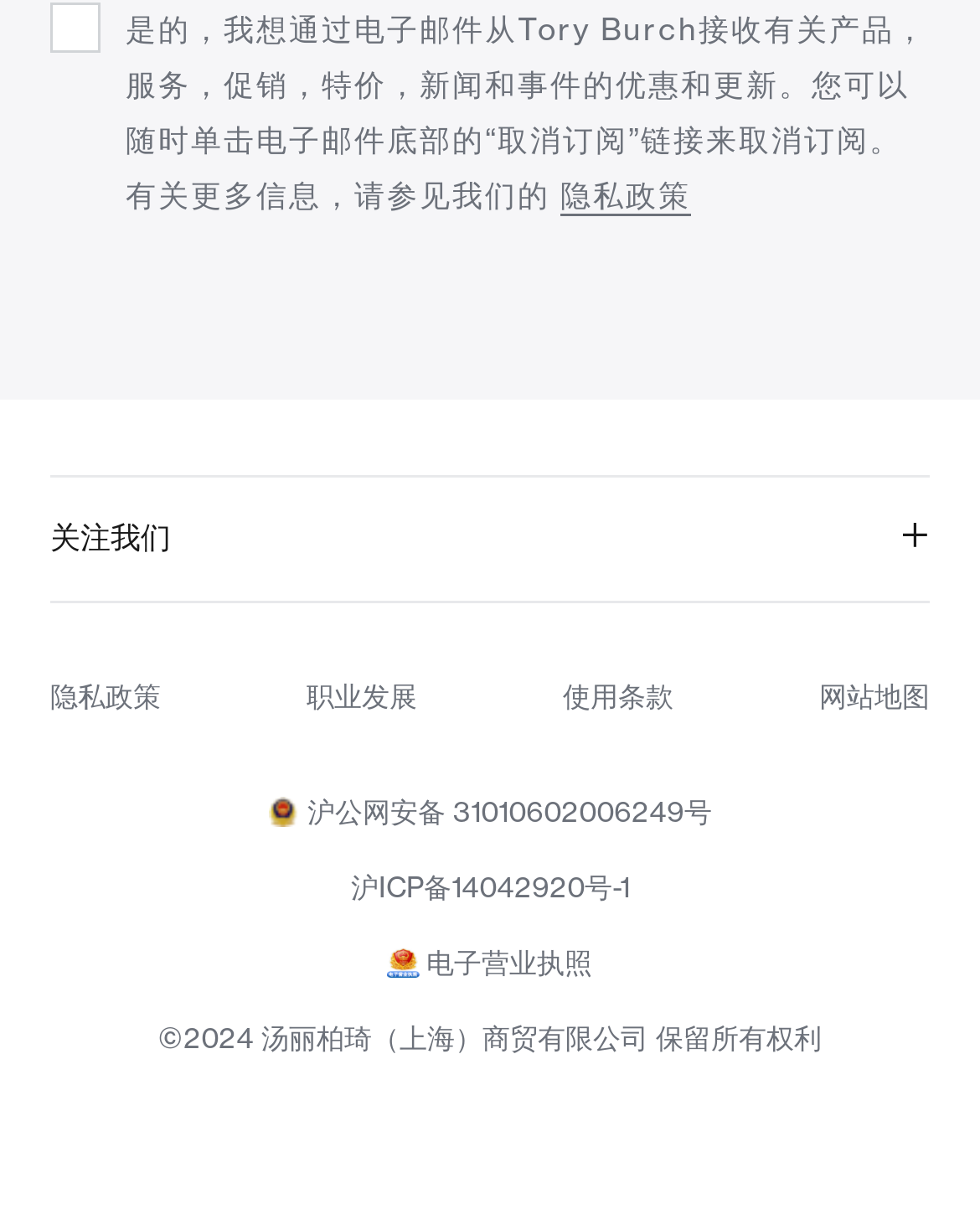Find the bounding box coordinates of the area to click in order to follow the instruction: "view electronic business license".

[0.435, 0.781, 0.605, 0.812]